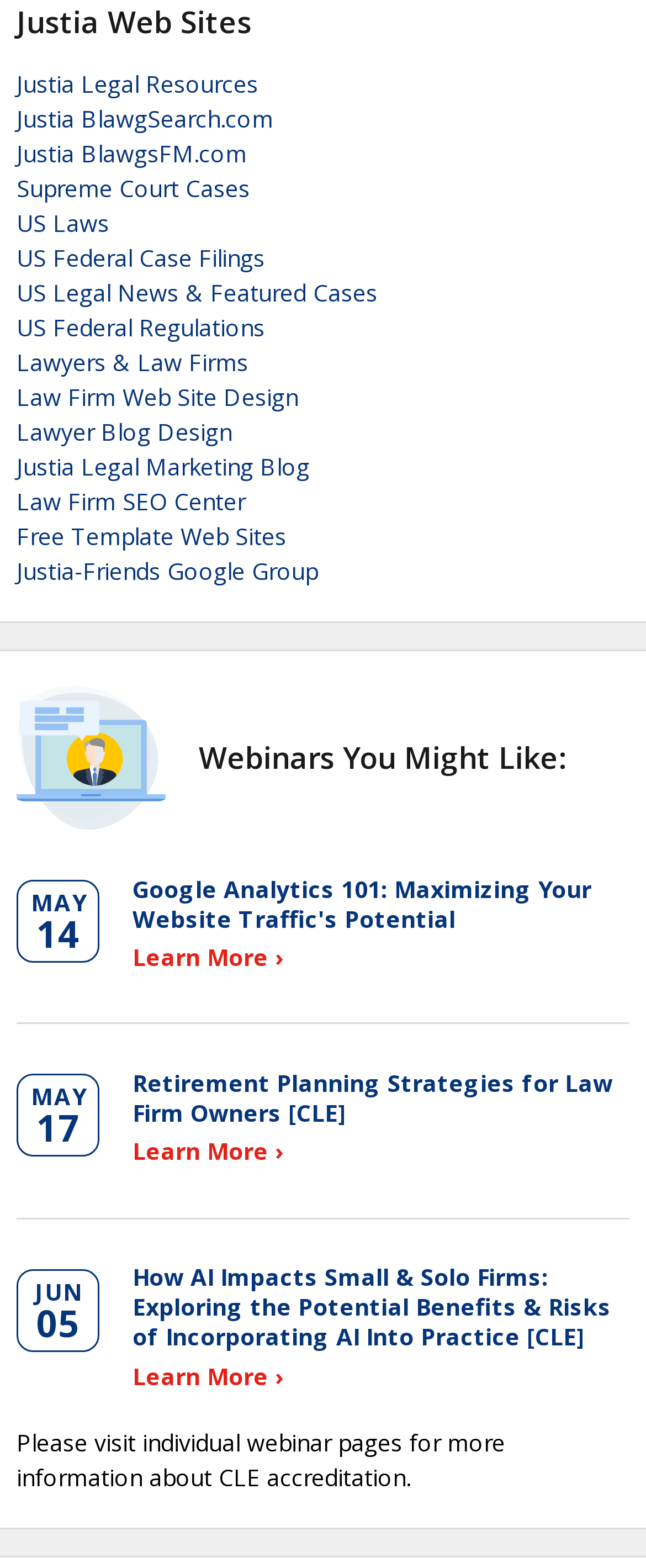Kindly determine the bounding box coordinates of the area that needs to be clicked to fulfill this instruction: "Visit Justia Legal Resources".

[0.026, 0.044, 0.4, 0.064]